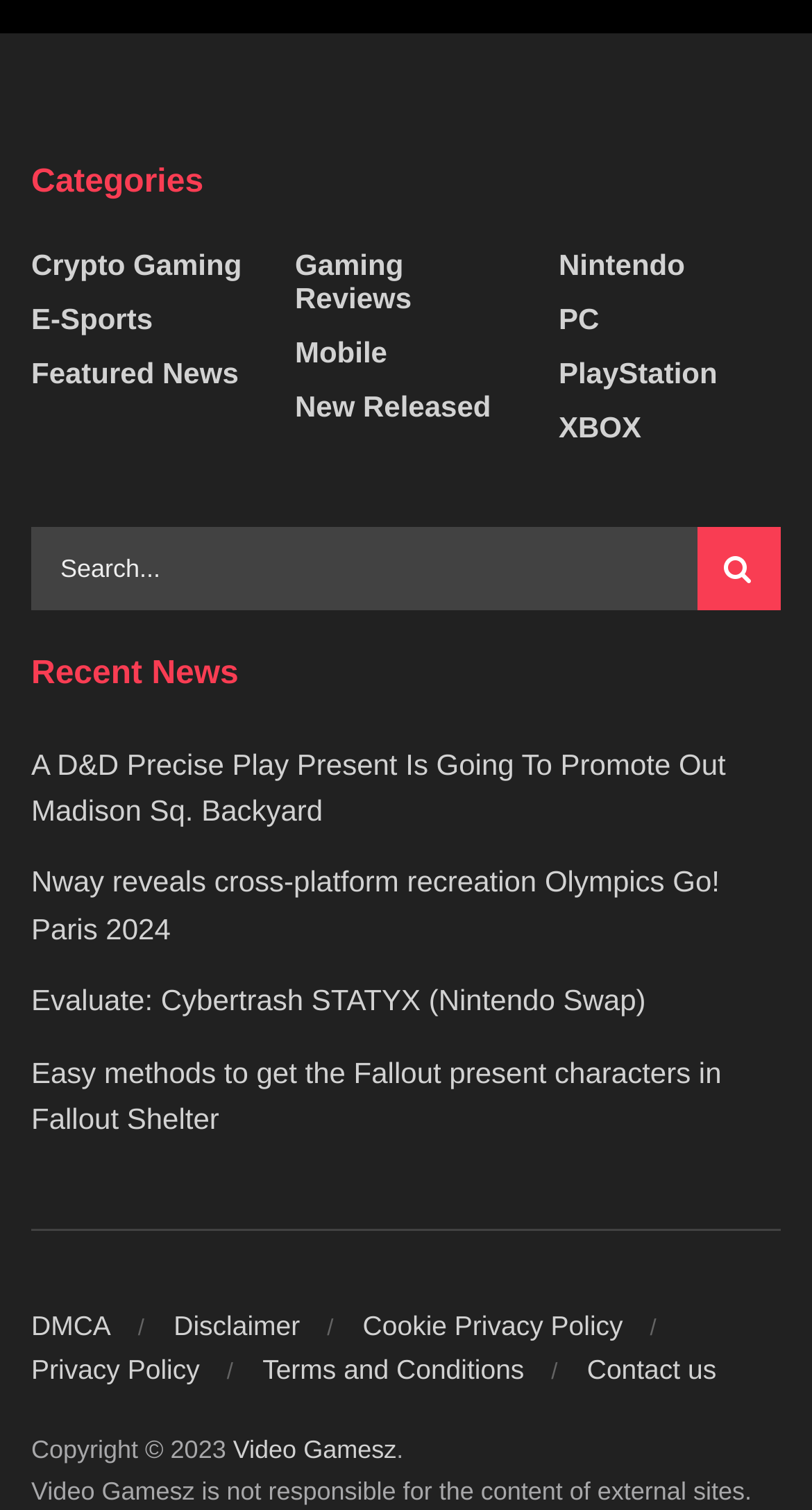What is the purpose of the textbox?
Answer the question with as much detail as you can, using the image as a reference.

The textbox with the placeholder text 'Search...' is likely used for searching the website, as it is accompanied by a 'Search Button' and is located near the top of the webpage.